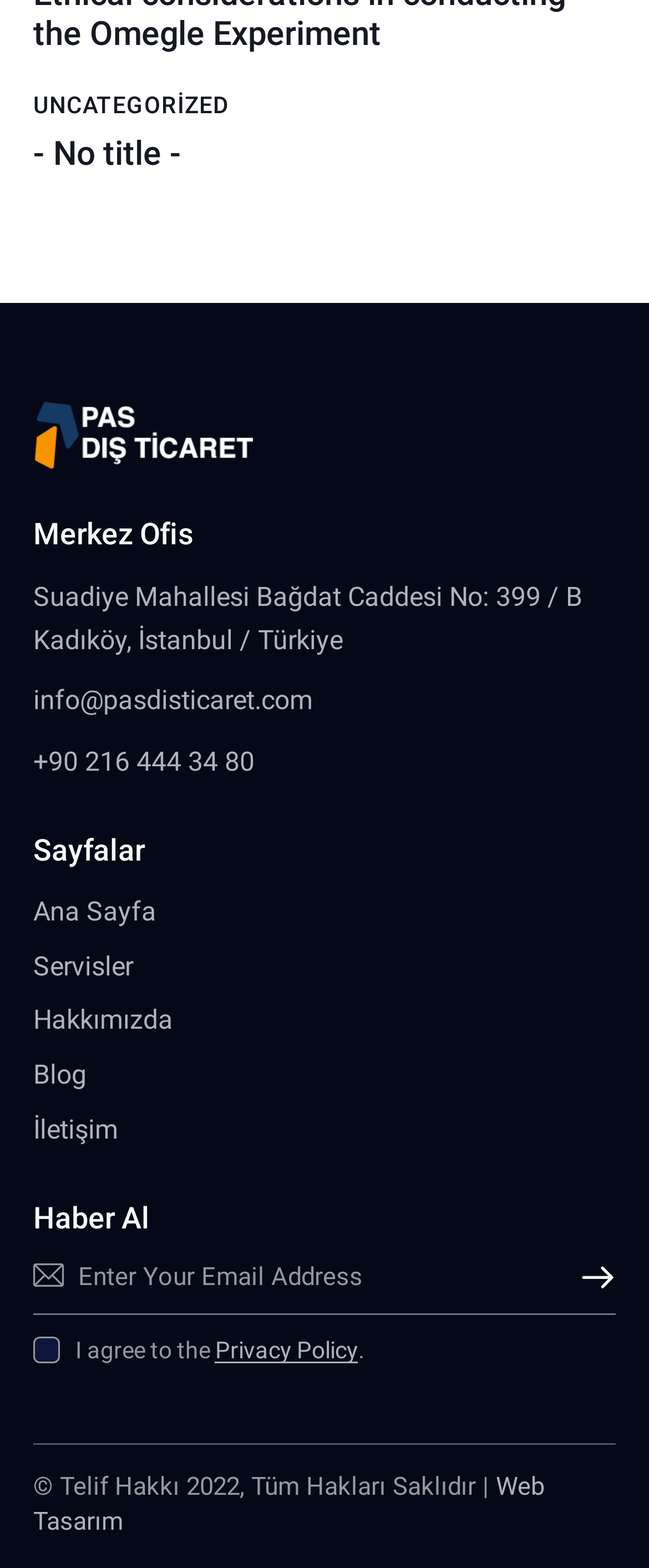What are the available pages on the website?
Using the screenshot, give a one-word or short phrase answer.

Ana Sayfa, Servisler, Hakkımızda, Blog, İletişim